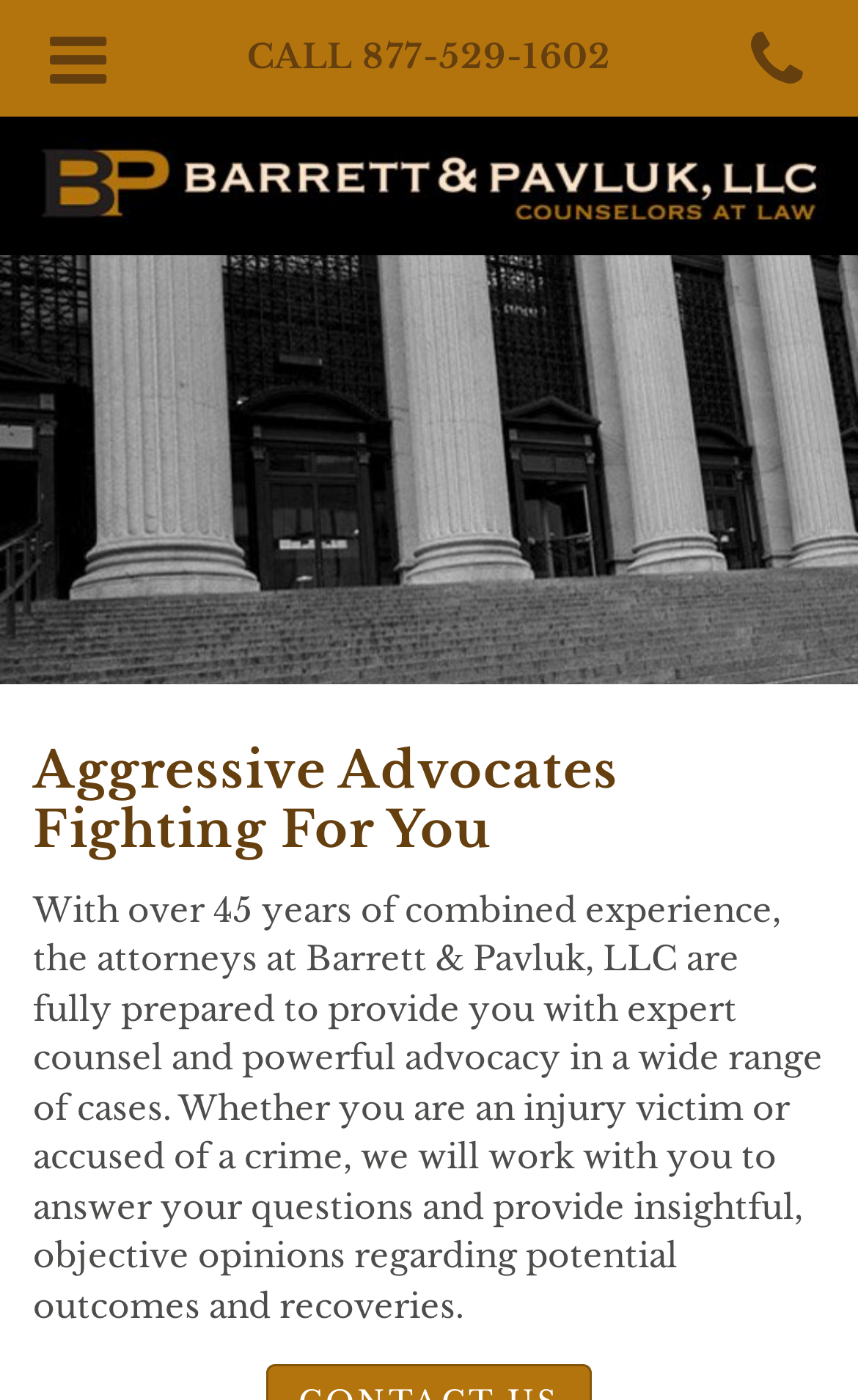Please determine the bounding box coordinates for the UI element described as: "877-529-1602".

[0.422, 0.025, 0.712, 0.055]